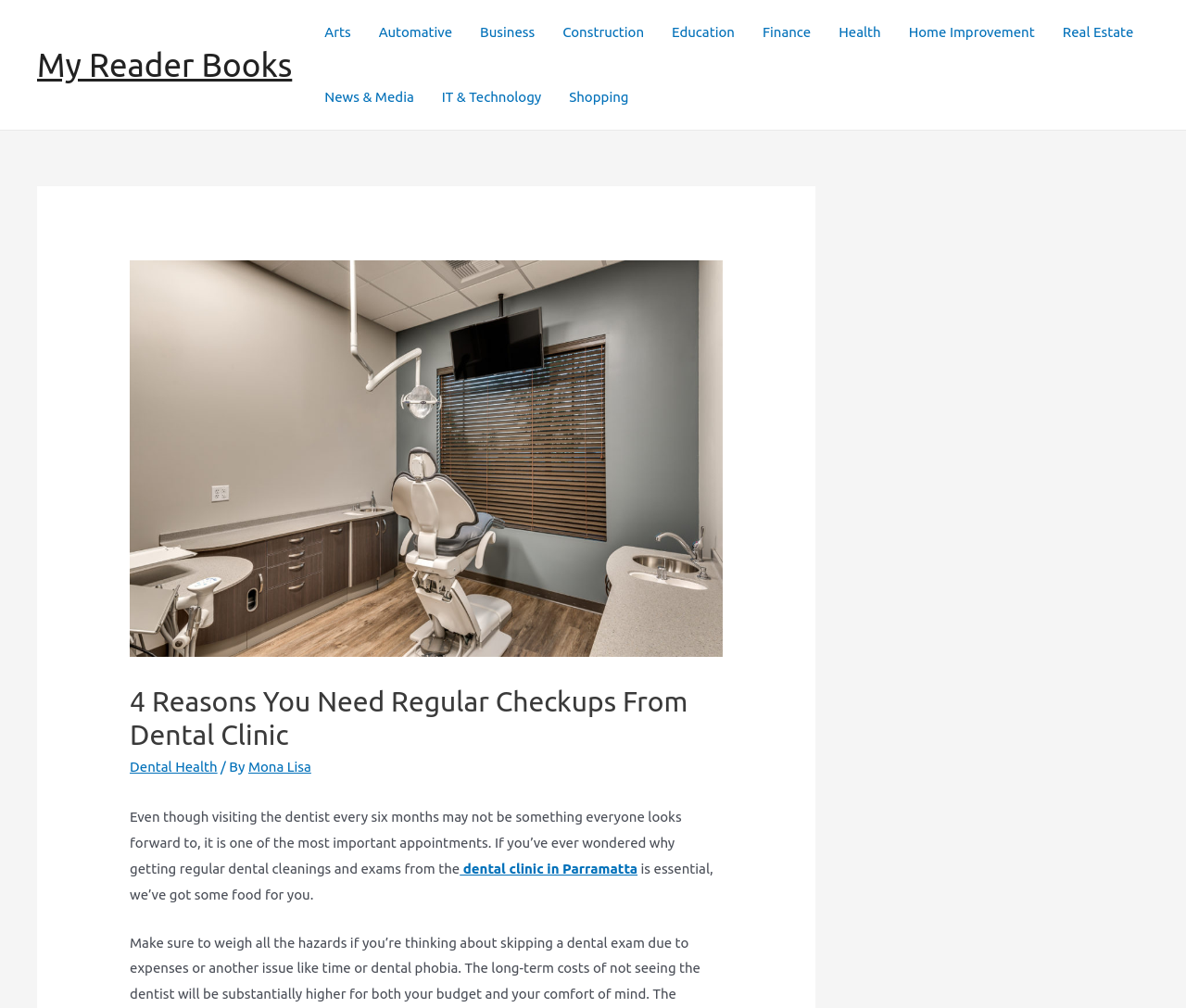Kindly determine the bounding box coordinates for the area that needs to be clicked to execute this instruction: "Click on the 'My Reader Books' link".

[0.031, 0.046, 0.246, 0.083]